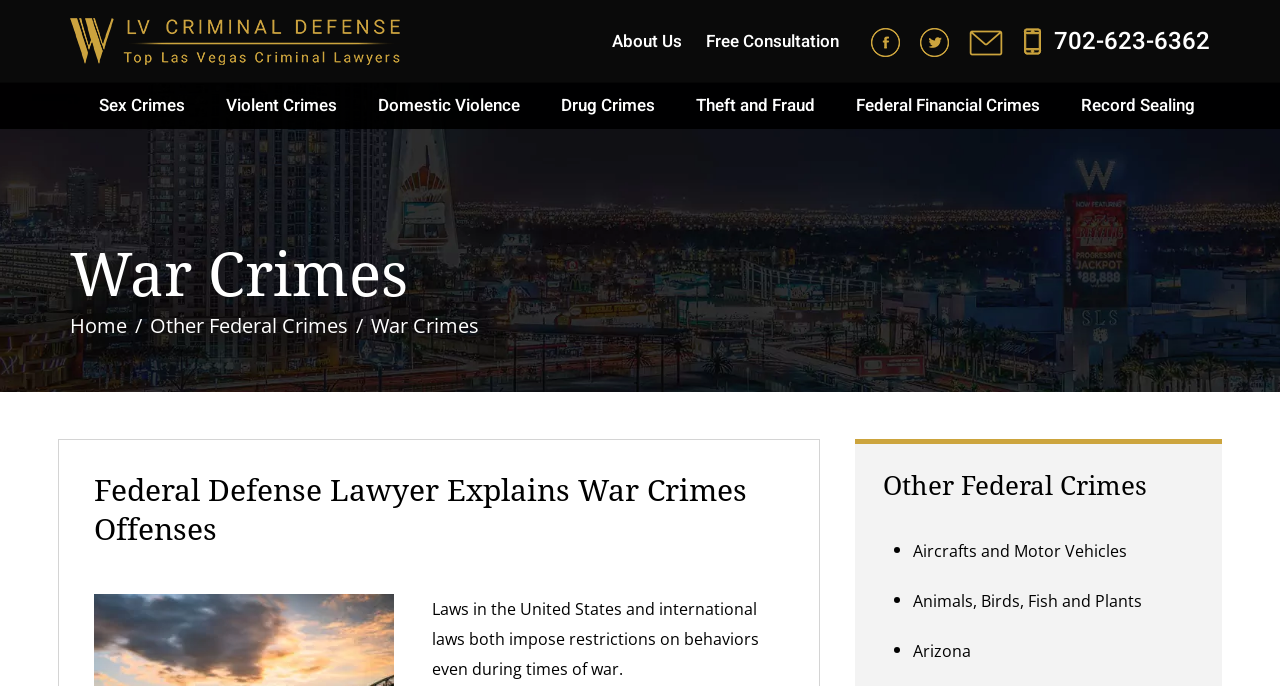Please use the details from the image to answer the following question comprehensively:
How many social media links are present?

There are two social media links present on the webpage, one for Facebook and one for Twitter, which are represented by their respective icons.